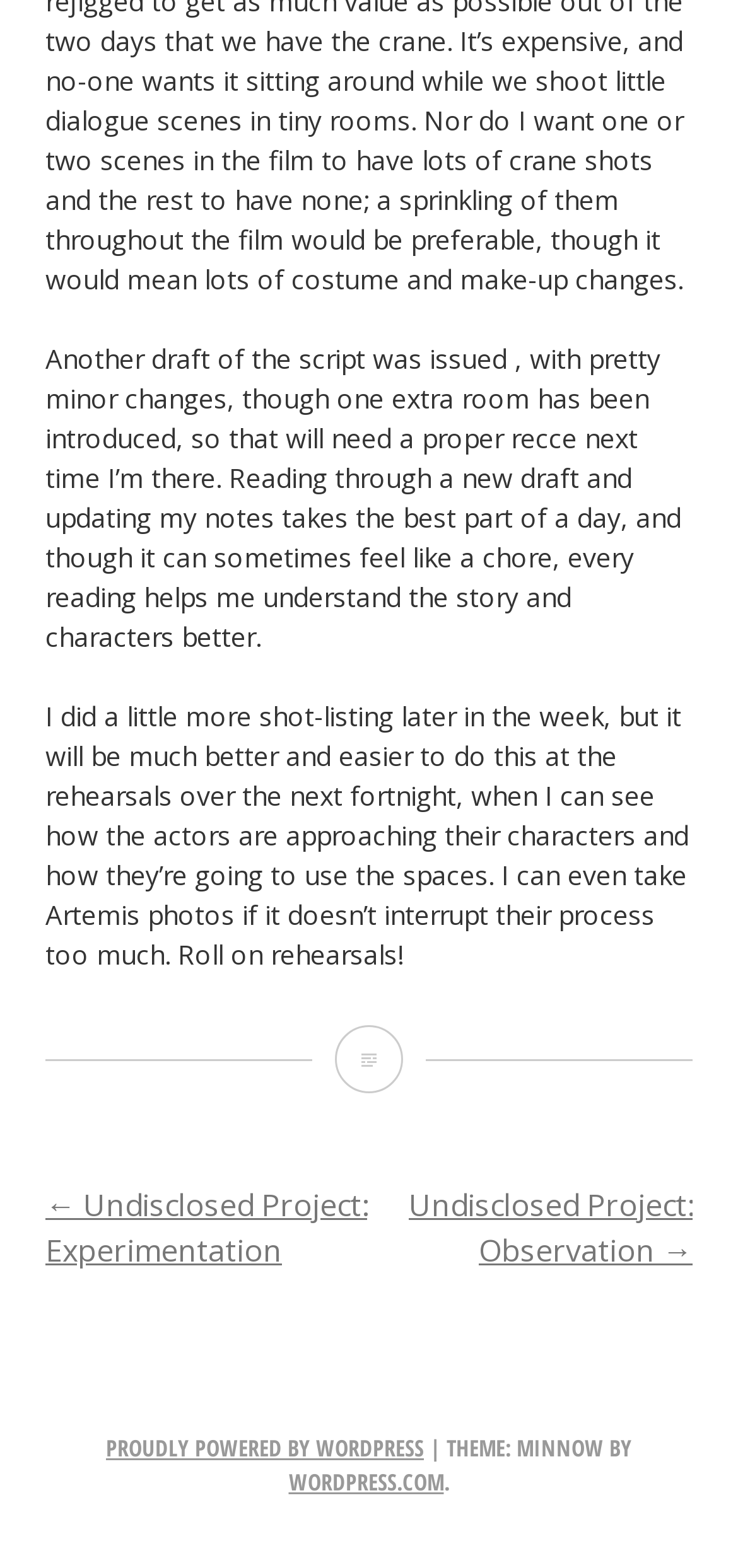What is the name of the theme used in this website?
Using the visual information, reply with a single word or short phrase.

Minnow